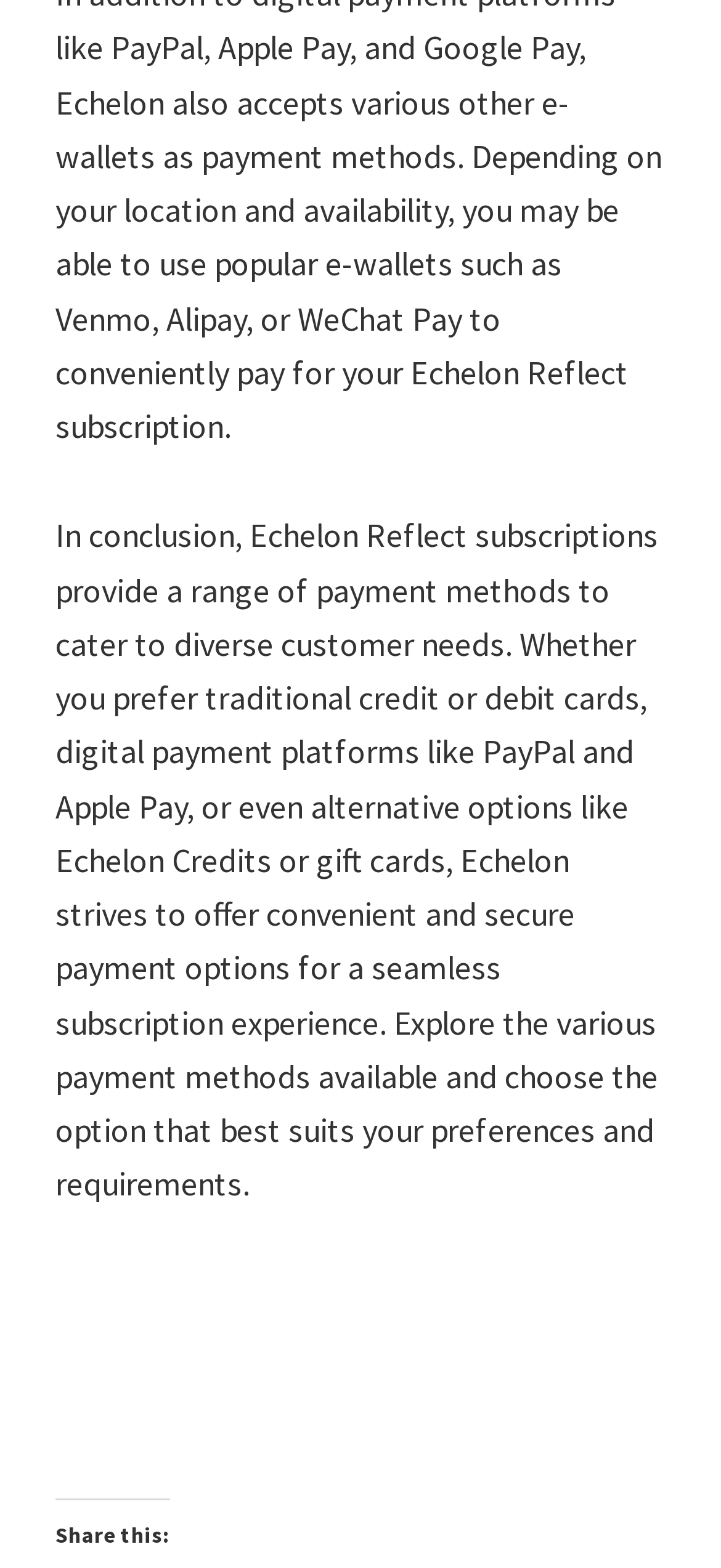Given the element description, predict the bounding box coordinates in the format (top-left x, top-left y, bottom-right x, bottom-right y). Make sure all values are between 0 and 1. Here is the element description: Amazon Pay

[0.171, 0.754, 0.443, 0.783]